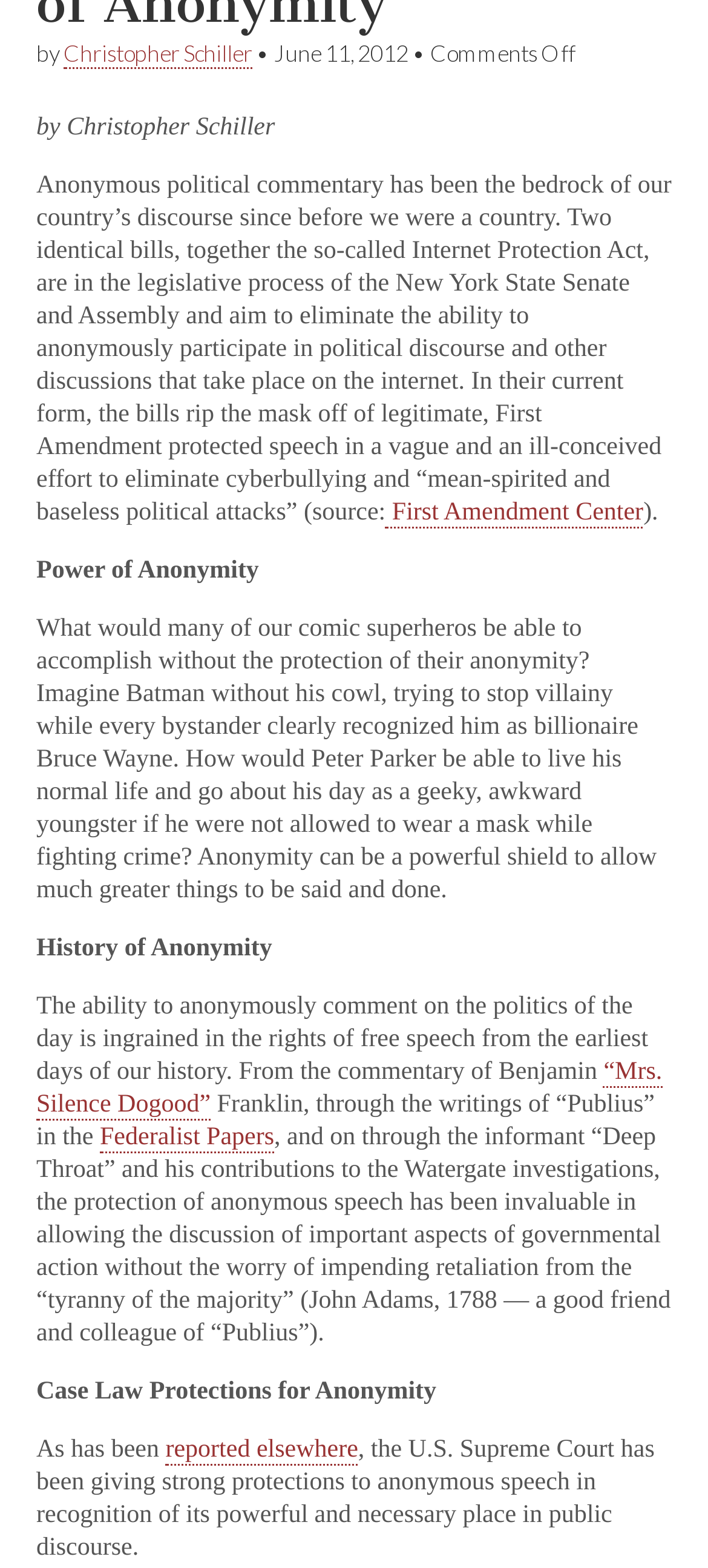Given the element description: "“Mrs. Silence Dogood”", predict the bounding box coordinates of the UI element it refers to, using four float numbers between 0 and 1, i.e., [left, top, right, bottom].

[0.051, 0.675, 0.935, 0.715]